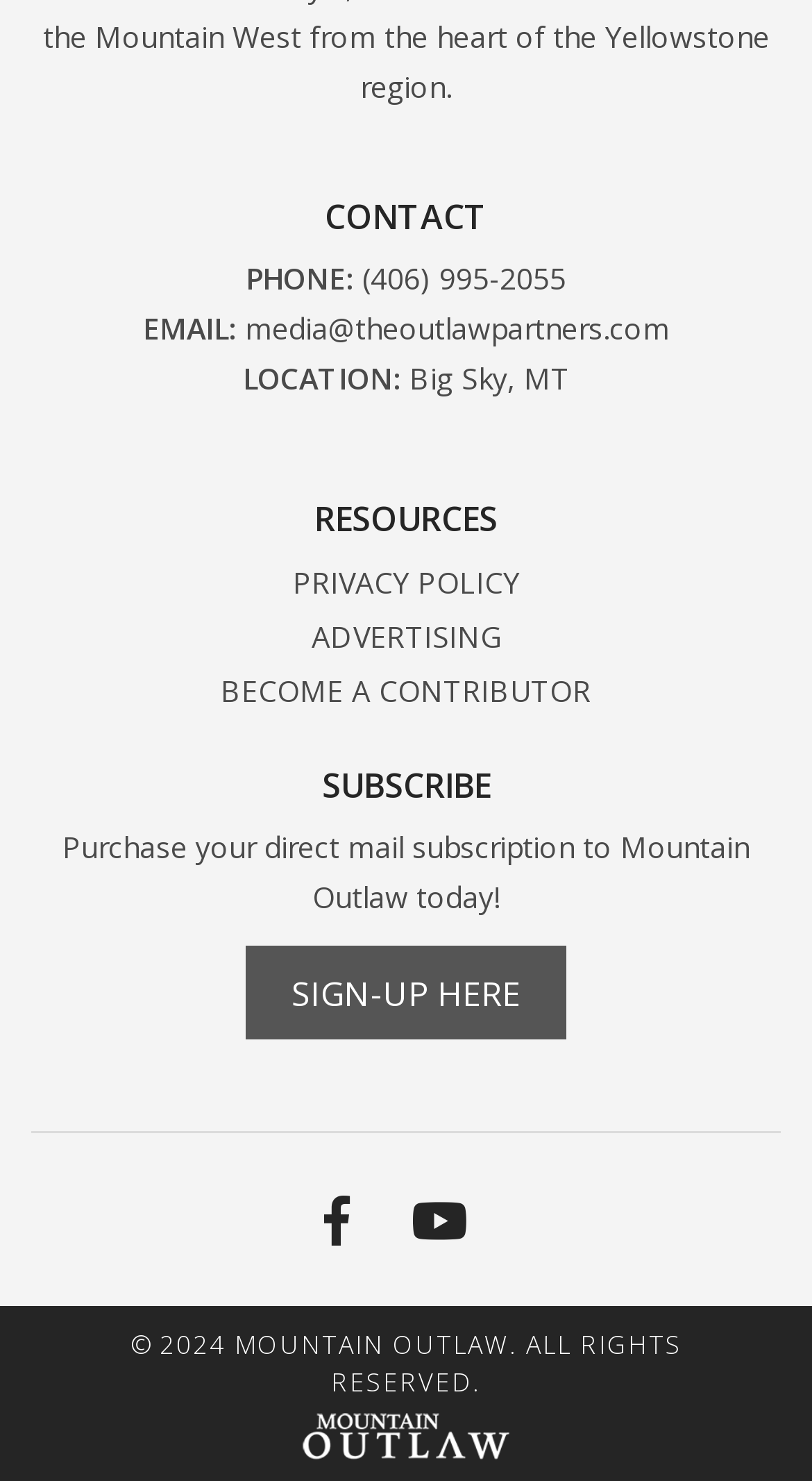Extract the bounding box coordinates for the UI element described as: "Advertising".

[0.383, 0.416, 0.617, 0.443]